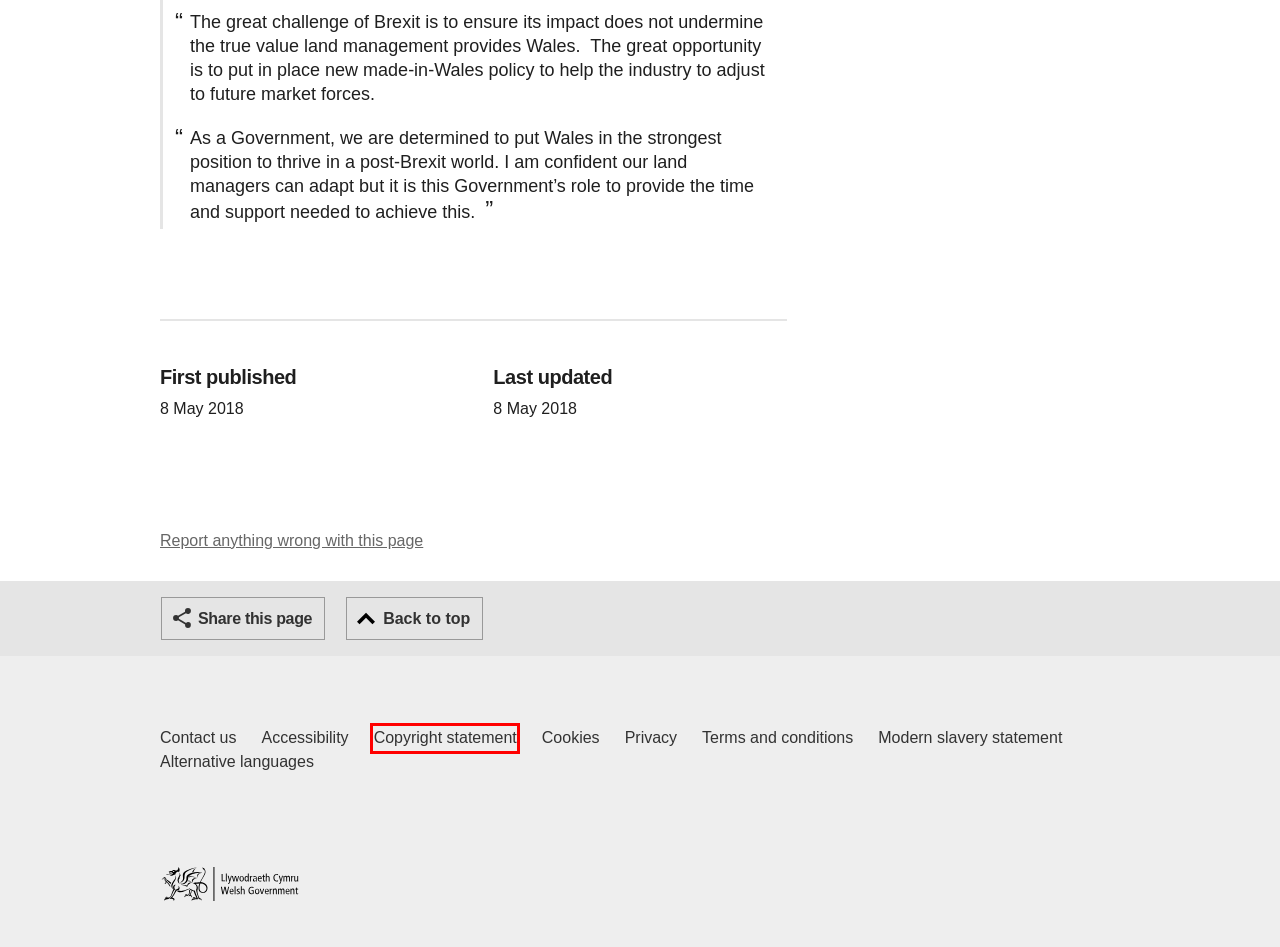Look at the screenshot of the webpage and find the element within the red bounding box. Choose the webpage description that best fits the new webpage that will appear after clicking the element. Here are the candidates:
A. Accessibility statement for GOV.WALES | GOV.WALES
B. Contact us | GOV.WALES
C. Welsh Government Modern Slavery Statement | GOV.WALES
D. Home | GOV.WALES
E. Website privacy notice | GOV.WALES
F. Copyright statement | GOV.WALES
G. Terms and conditions | GOV.WALES
H. Alternative languages | GOV.WALES

F